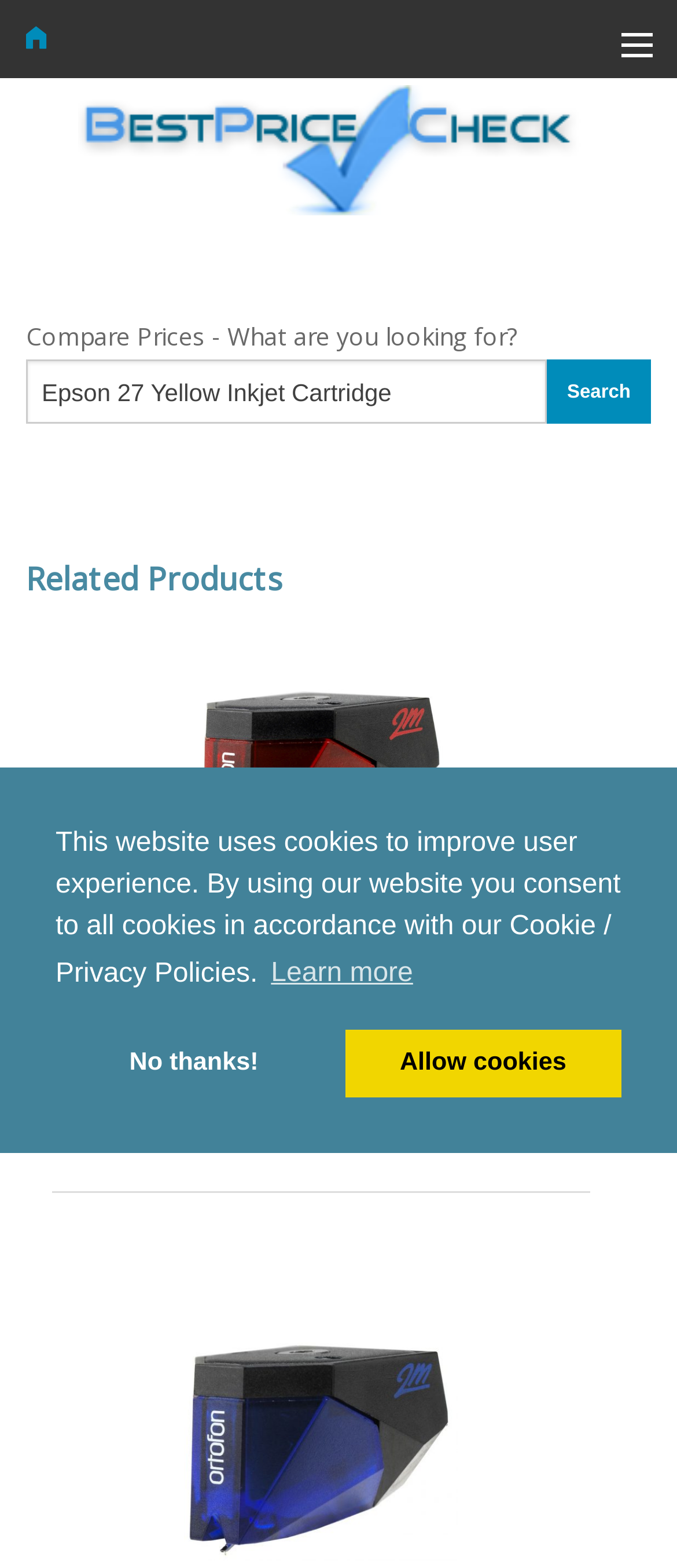With reference to the image, please provide a detailed answer to the following question: How many related products are shown?

There are two related products shown on the webpage, which are 'Ortofon 2M Red Cartridge' and 'Ortofon 2M Blue Cartridge', each with its own image, price, and more information link.